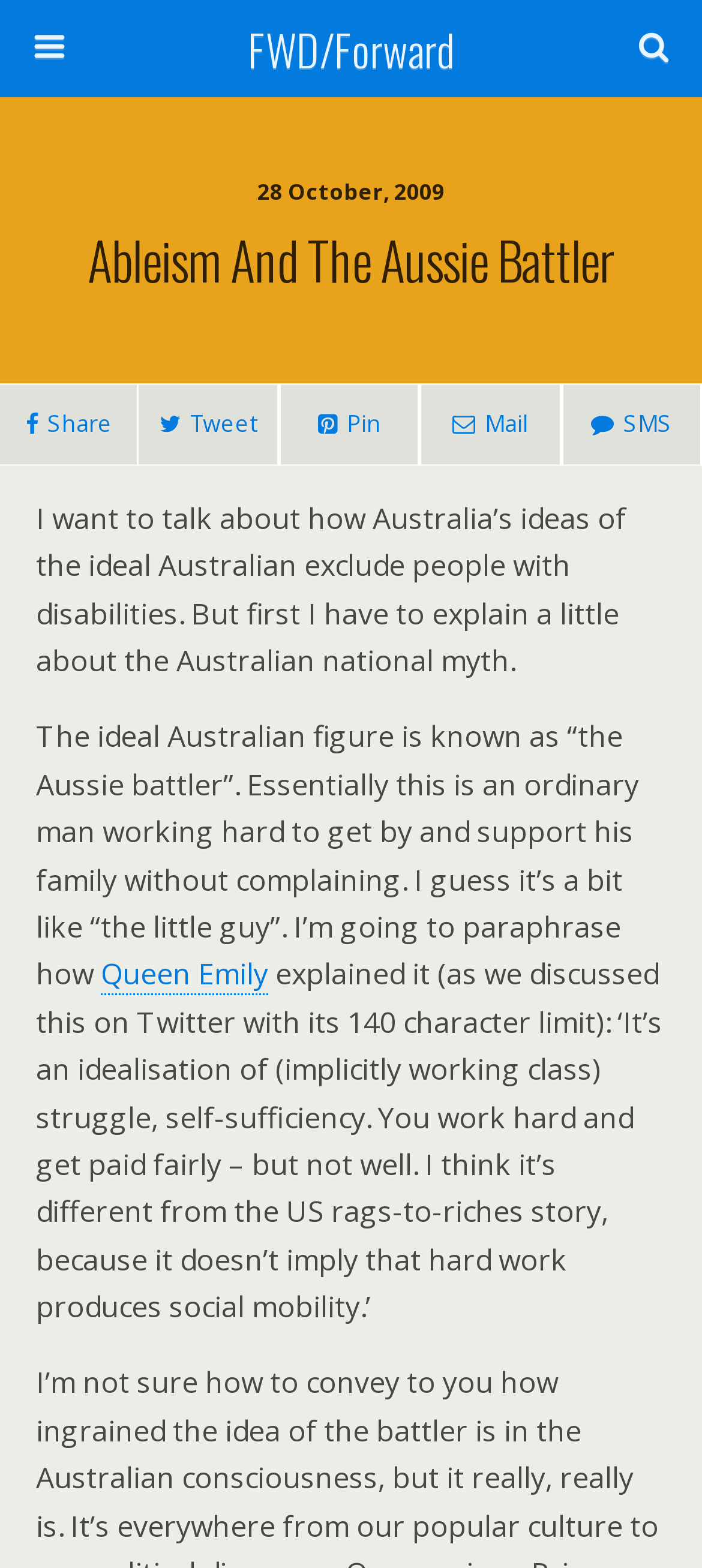What is the ideal Australian figure known as?
Use the image to give a comprehensive and detailed response to the question.

I found the answer by reading the StaticText element that explains the concept of the ideal Australian figure, which is described as 'the Aussie battler', essentially an ordinary man working hard to get by and support his family without complaining.